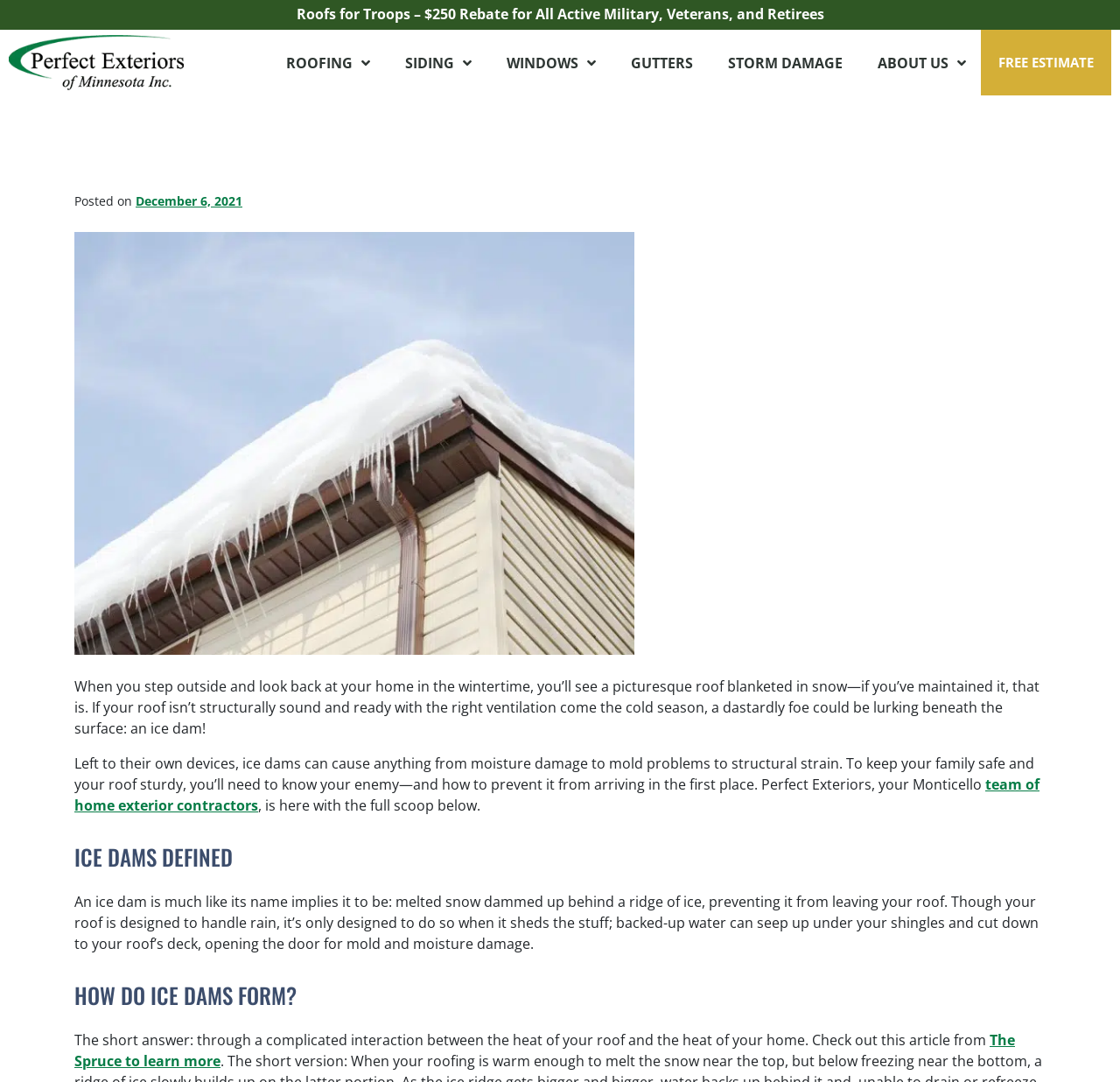Please provide a short answer using a single word or phrase for the question:
What is the call-to-action button text?

FREE ESTIMATE